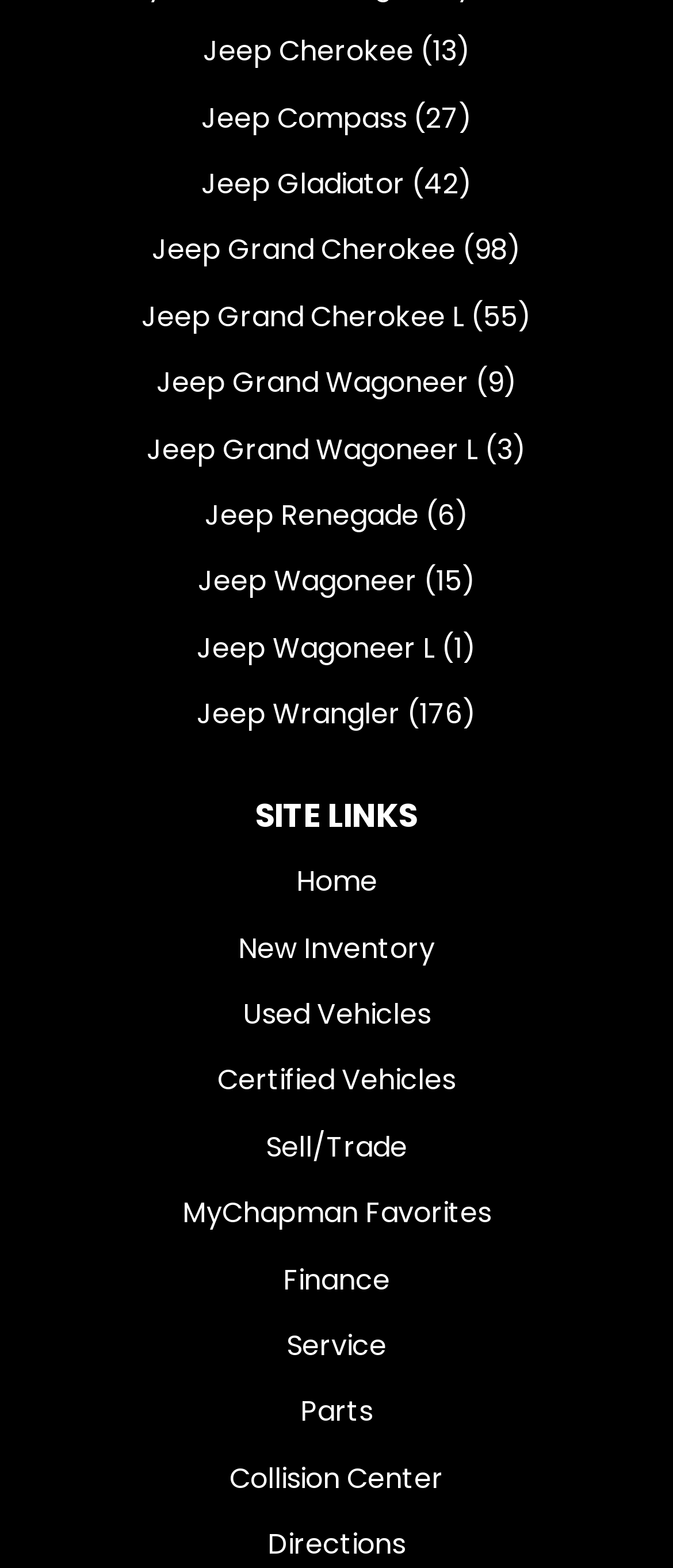Given the description Jeep Grand Cherokee L (55), predict the bounding box coordinates of the UI element. Ensure the coordinates are in the format (top-left x, top-left y, bottom-right x, bottom-right y) and all values are between 0 and 1.

[0.115, 0.181, 0.885, 0.224]